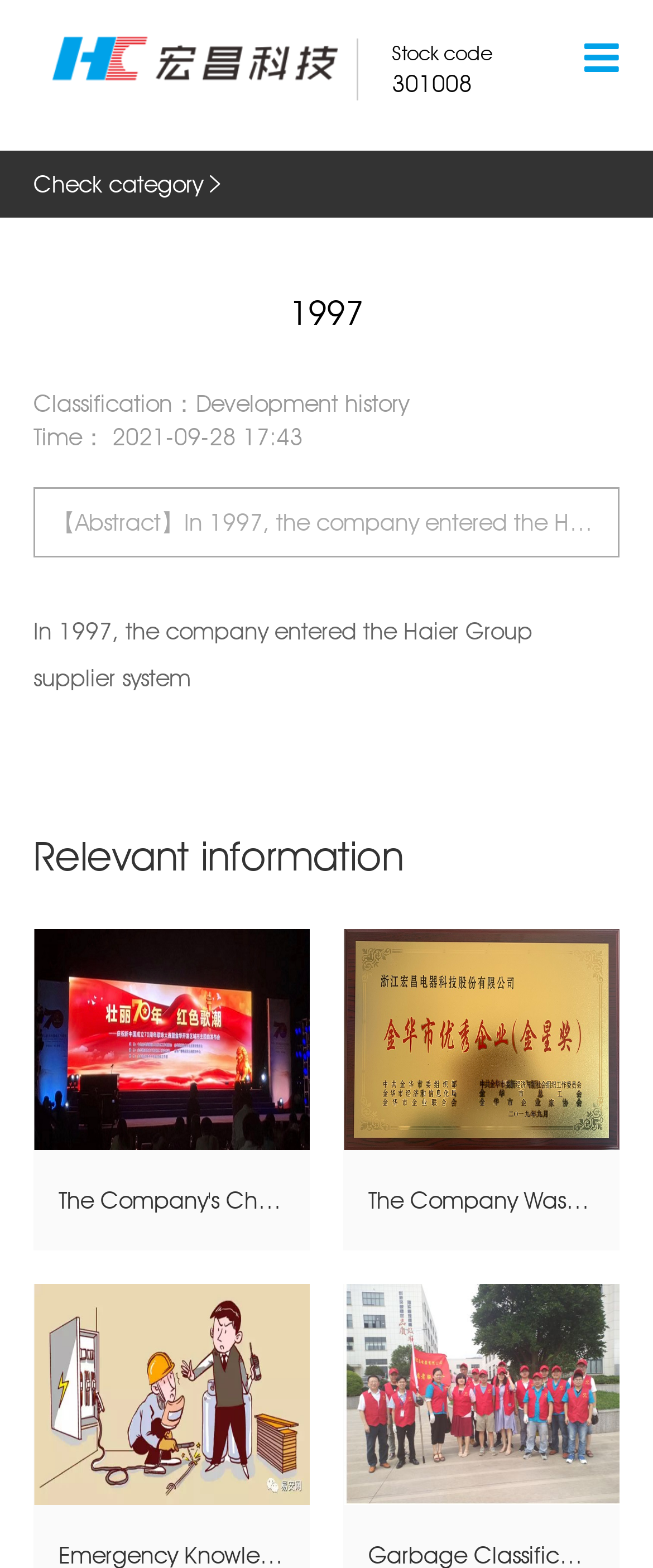Pinpoint the bounding box coordinates of the clickable element to carry out the following instruction: "View COMPANY PROFILE."

[0.1, 0.242, 0.9, 0.285]